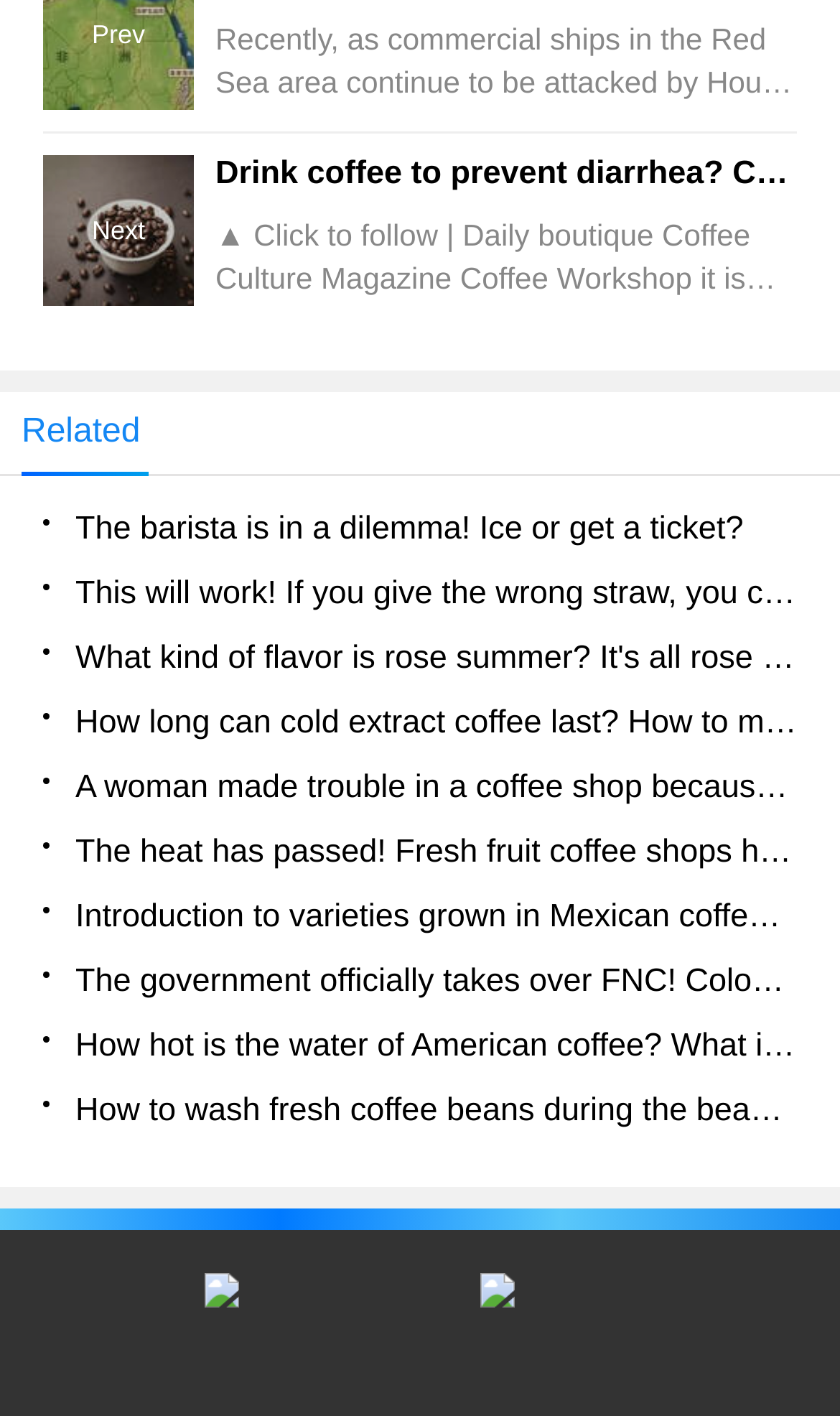What is the focus of the 'Daily boutique Coffee Culture Magazine Coffee Workshop'?
Look at the image and provide a short answer using one word or a phrase.

Coffee culture